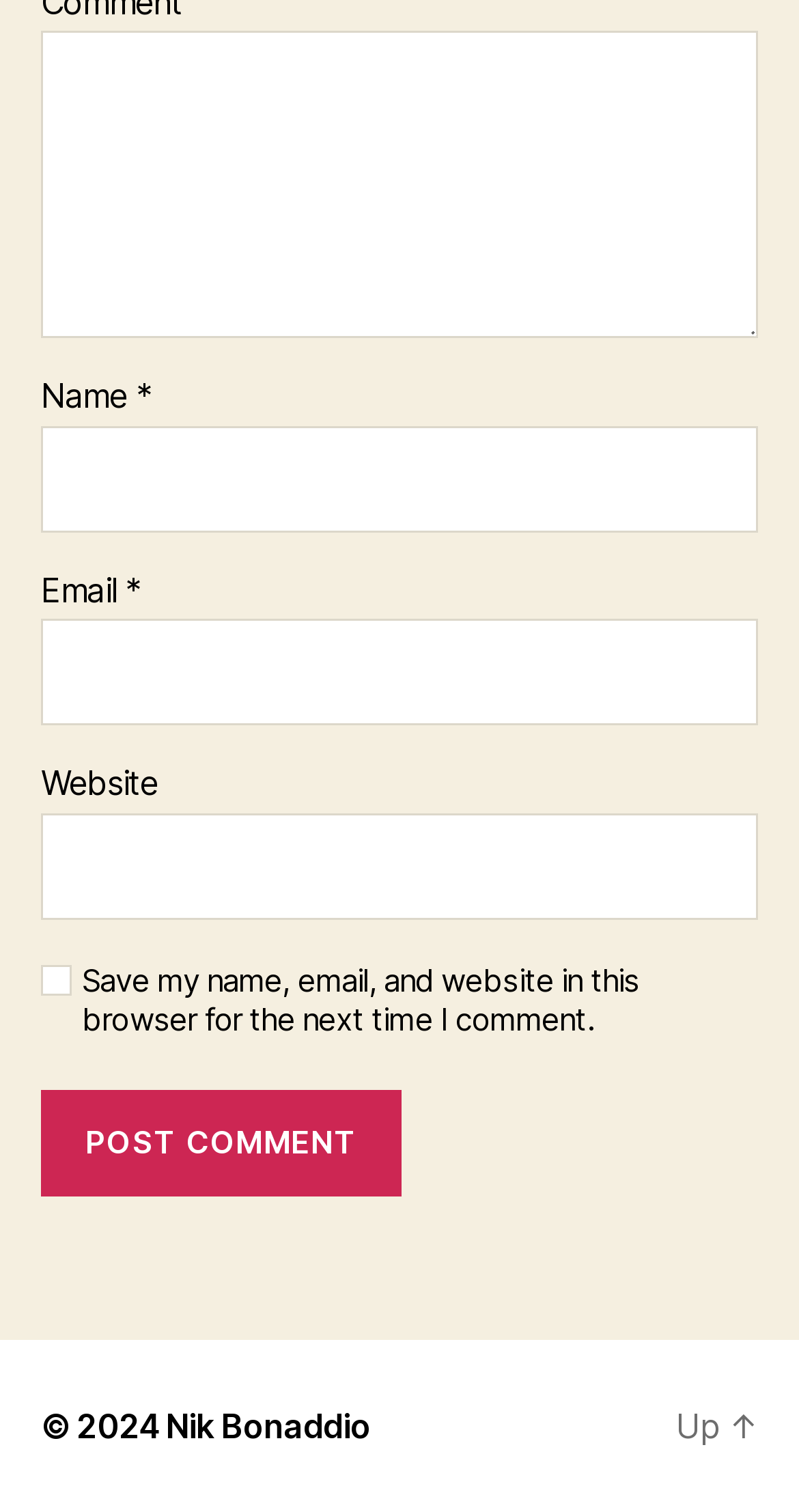Using the format (top-left x, top-left y, bottom-right x, bottom-right y), provide the bounding box coordinates for the described UI element. All values should be floating point numbers between 0 and 1: Games for the Future

None